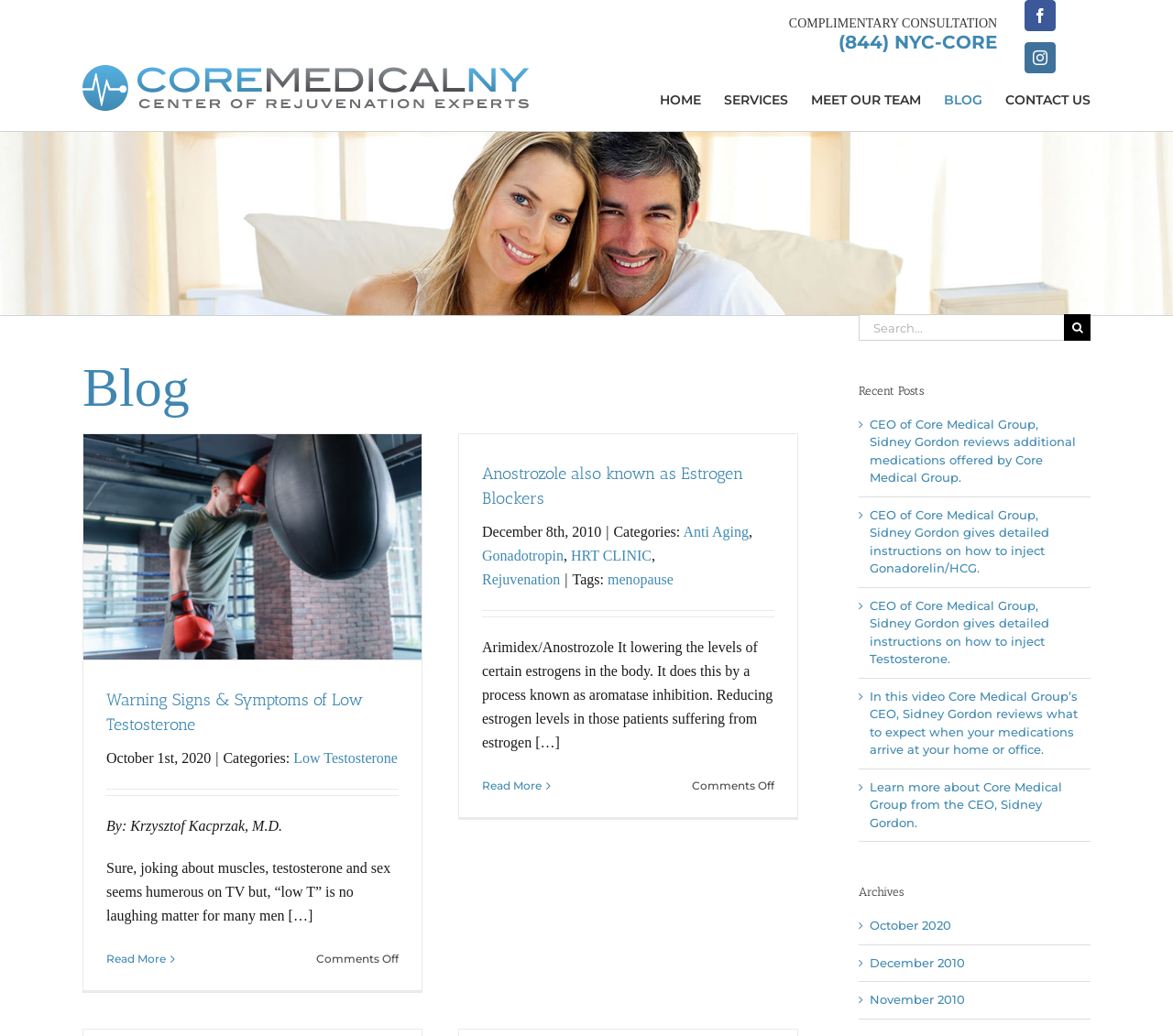Please reply to the following question with a single word or a short phrase:
What is the phone number for complimentary consultation?

(844) NYC-CORE